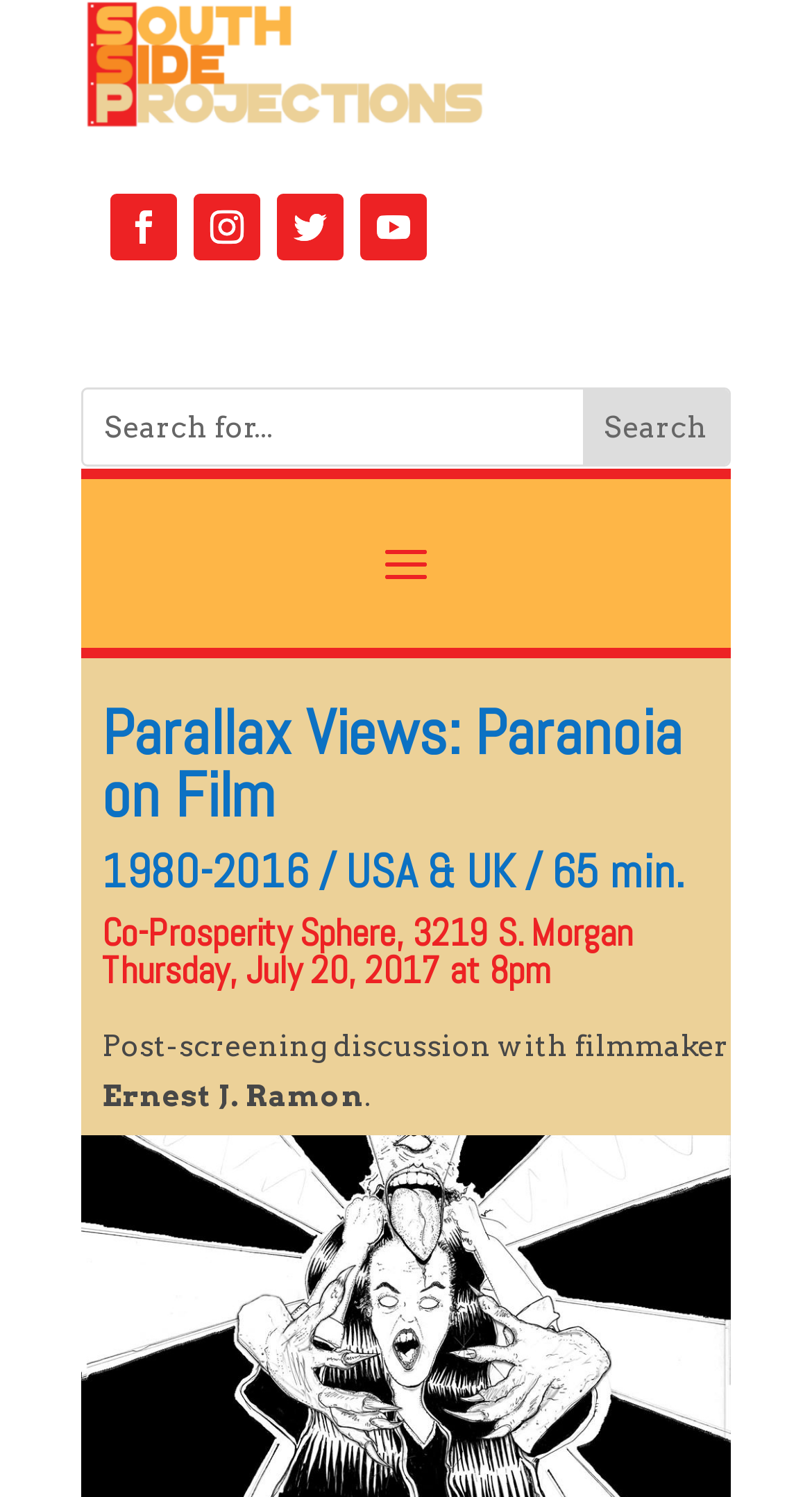Explain in detail what is displayed on the webpage.

The webpage appears to be an event page for a film screening, specifically for "Parallax Views: Paranoia on Film" organized by South Side Projections. 

At the top, there are five social media links, evenly spaced and aligned horizontally, with icons represented by Unicode characters. Below these links, a search bar is located, spanning almost the entire width of the page, with a text box and a search button on the right side. 

Further down, there is a prominent link labeled "a", which is centered horizontally. 

The main content of the page is divided into sections, with three headings stacked vertically. The first heading displays the title of the event, "Parallax Views: Paranoia on Film". The second heading provides details about the film, including the years, countries, and duration. The third heading specifies the venue, date, and time of the event. 

Below the headings, there are two blocks of text. The first block describes the post-screening discussion, and the second block mentions the name of the filmmaker, Ernest J. Ramon, participating in the discussion.